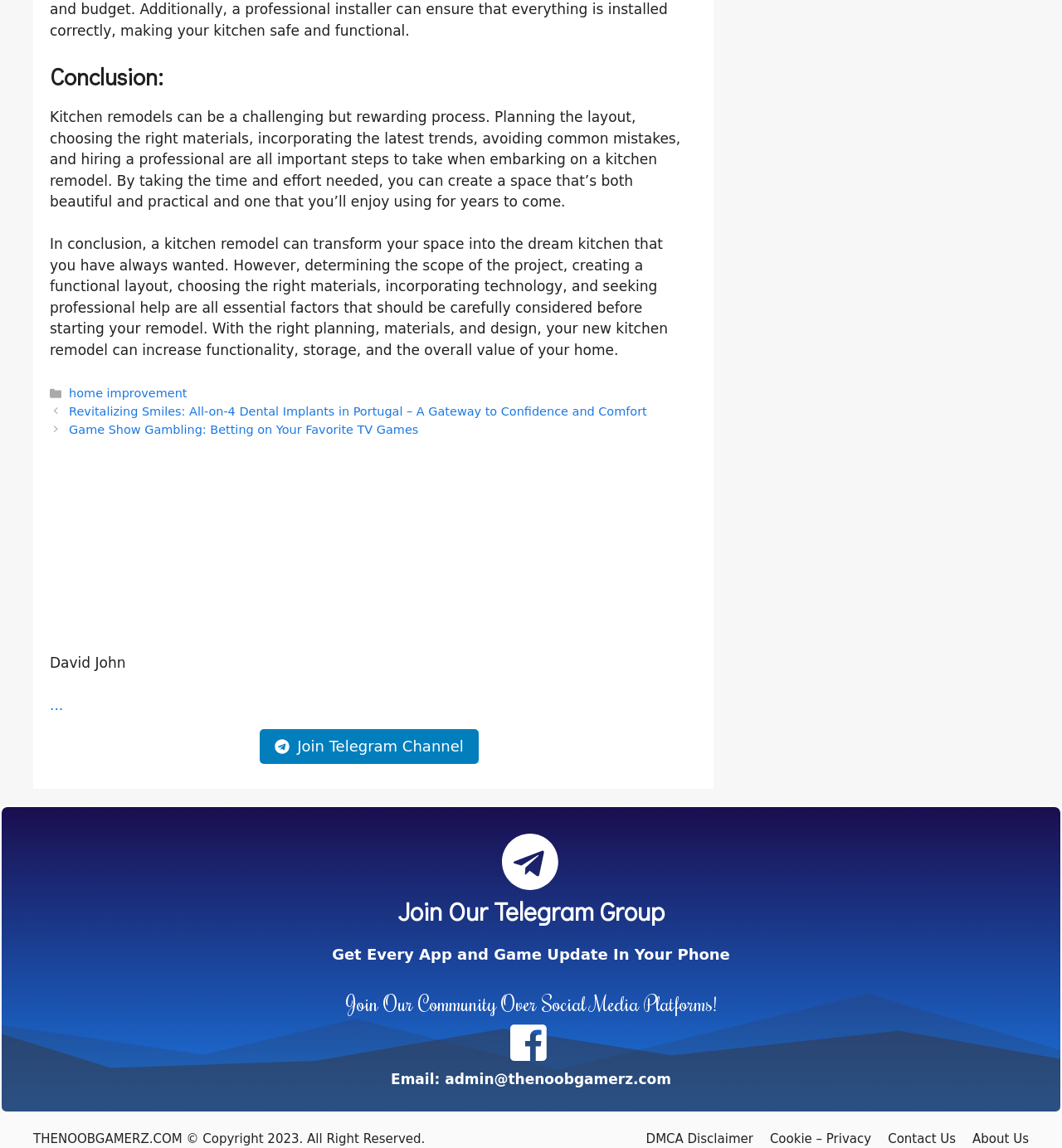Use a single word or phrase to answer the question:
What type of content is available on the website?

Home improvement and gaming